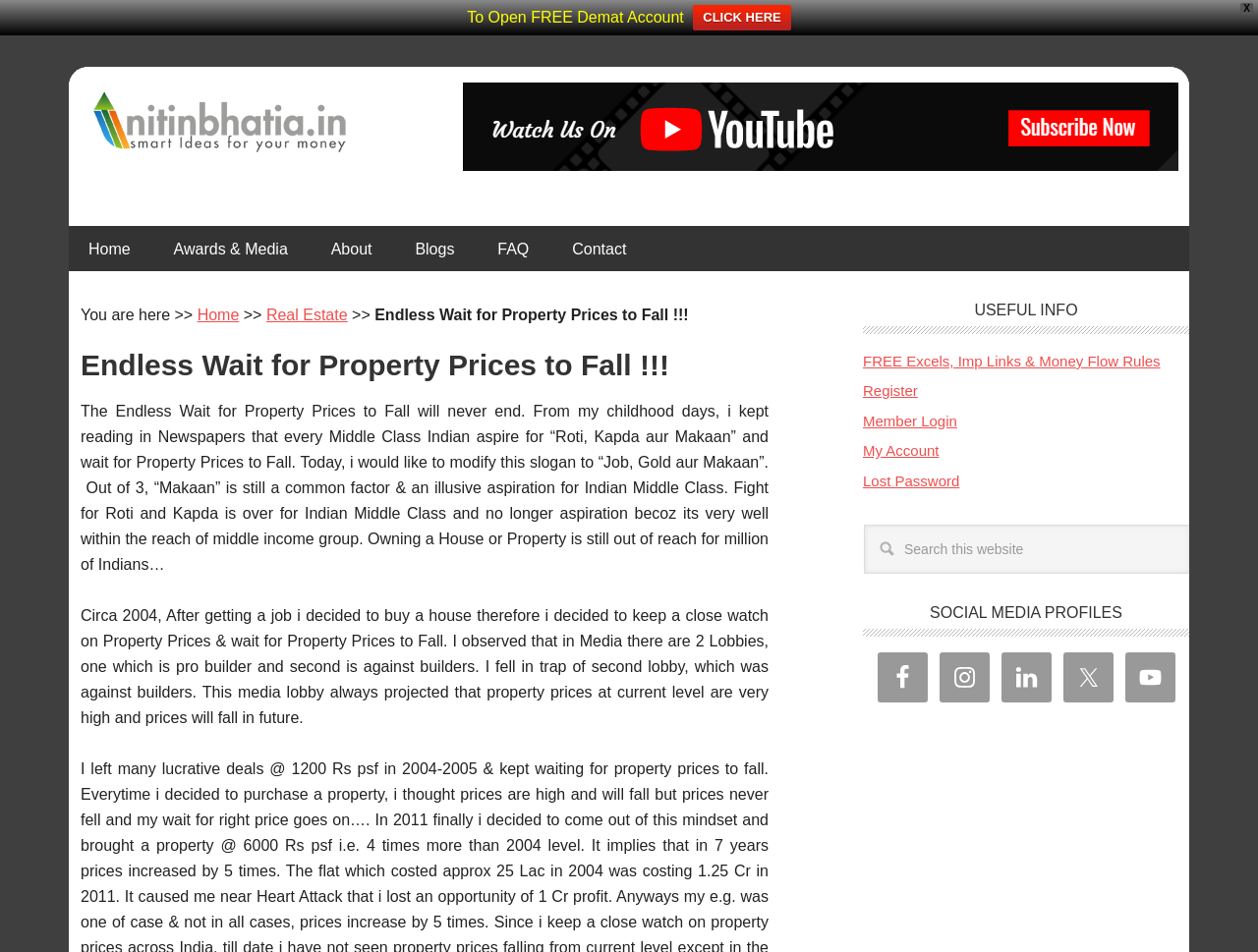Use a single word or phrase to answer the following:
What is the purpose of the link 'CLICK HERE'?

To open a free Demat account